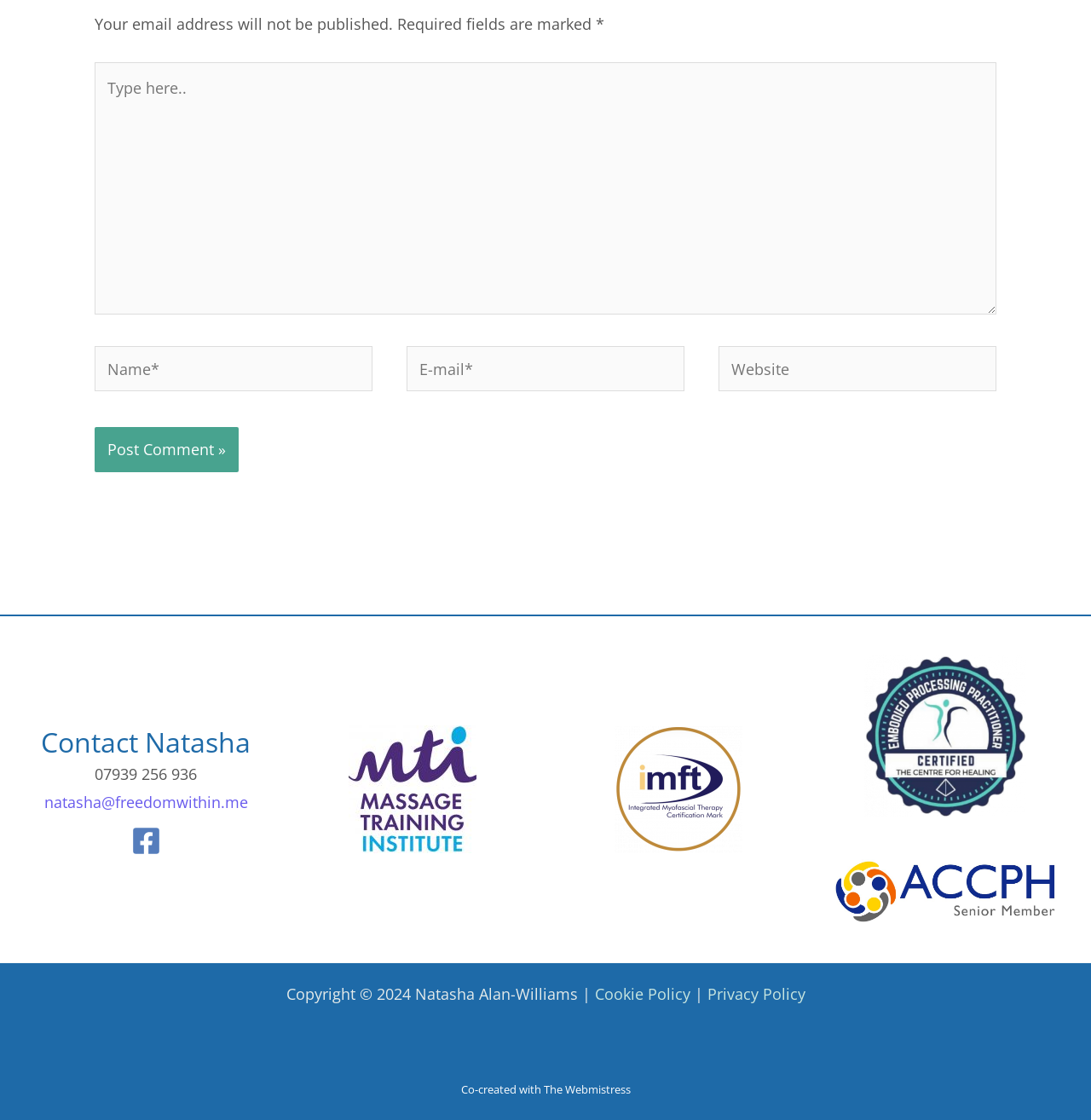How many links are there in the footer?
Using the visual information, reply with a single word or short phrase.

5